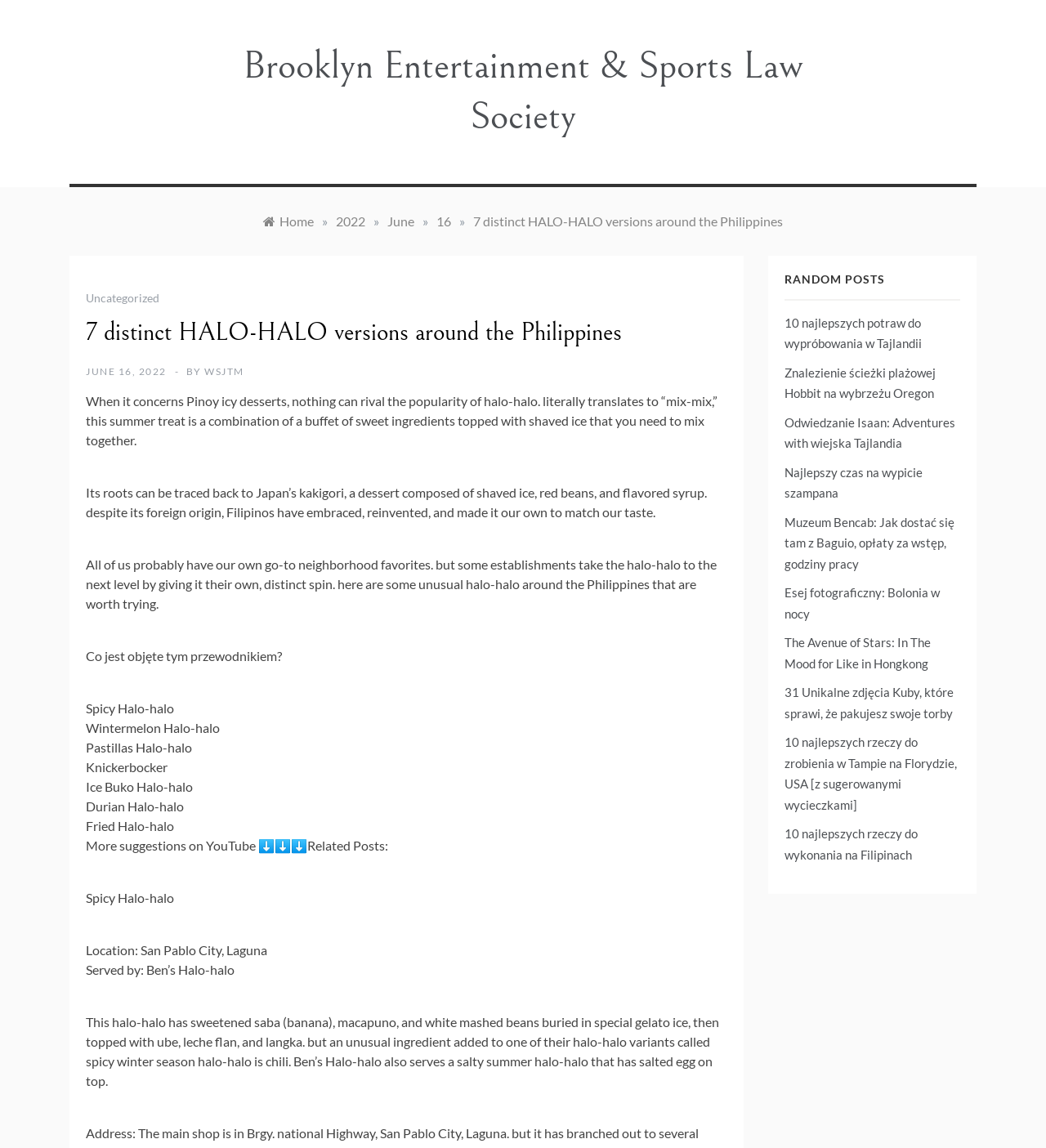Please find the bounding box coordinates of the element that needs to be clicked to perform the following instruction: "View directions". The bounding box coordinates should be four float numbers between 0 and 1, represented as [left, top, right, bottom].

None